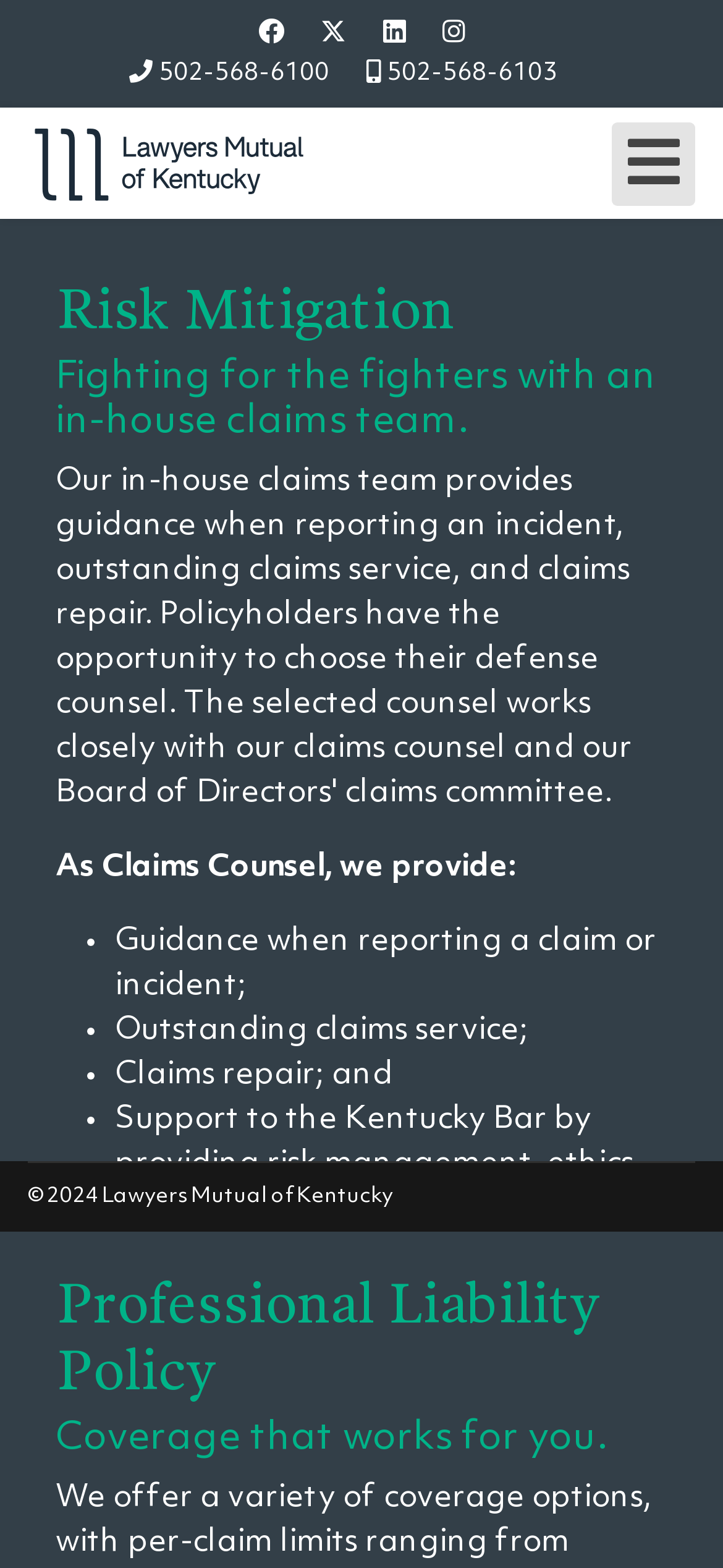Identify the coordinates of the bounding box for the element that must be clicked to accomplish the instruction: "Open Facebook page".

[0.357, 0.013, 0.393, 0.031]